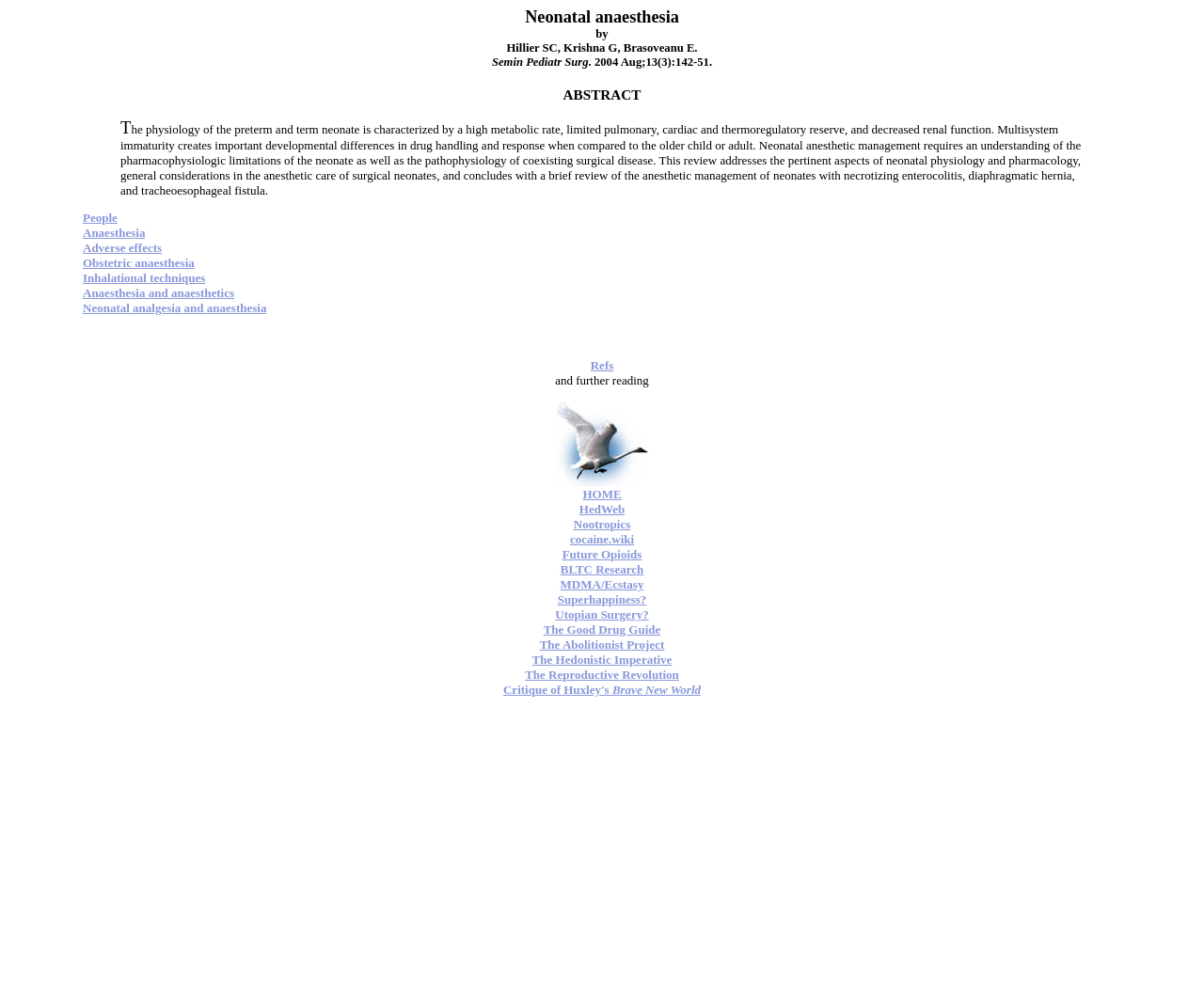Find the bounding box coordinates of the clickable area required to complete the following action: "Learn more about 'Neonatal analgesia and anaesthesia'".

[0.069, 0.304, 0.221, 0.318]